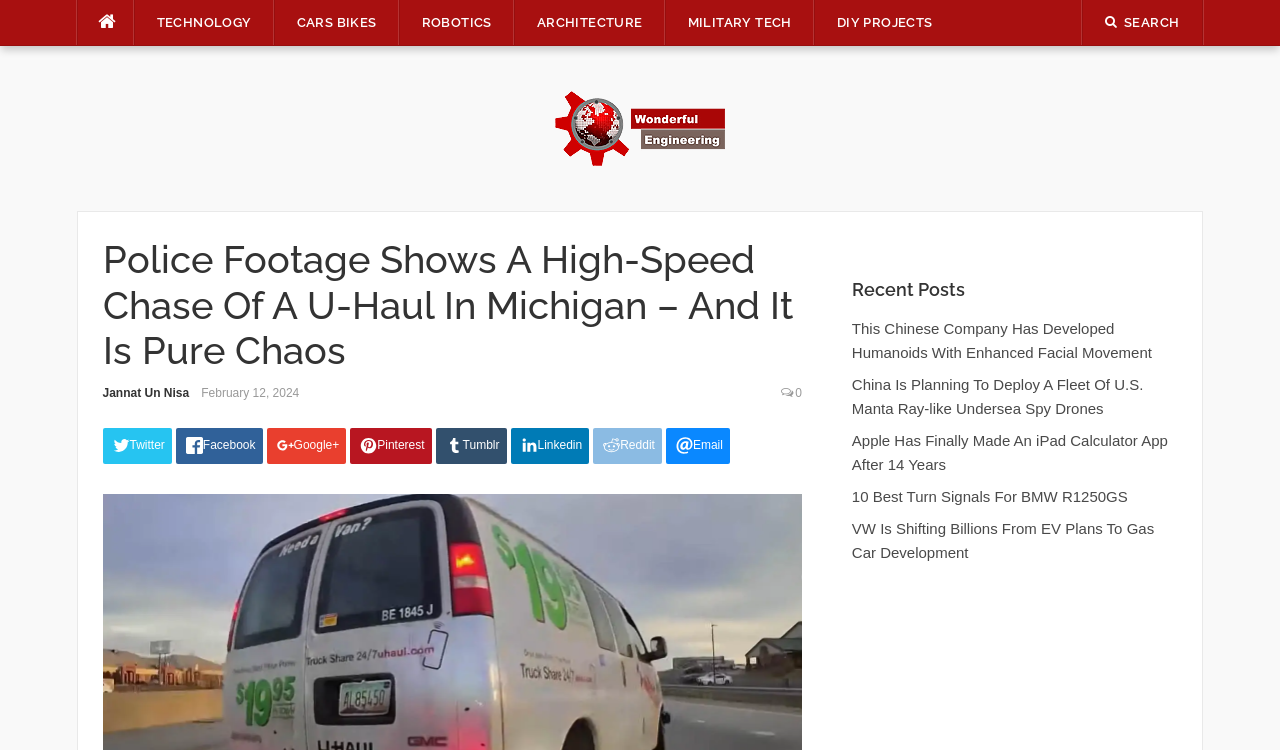How many recent posts are listed?
Please provide a single word or phrase in response based on the screenshot.

5